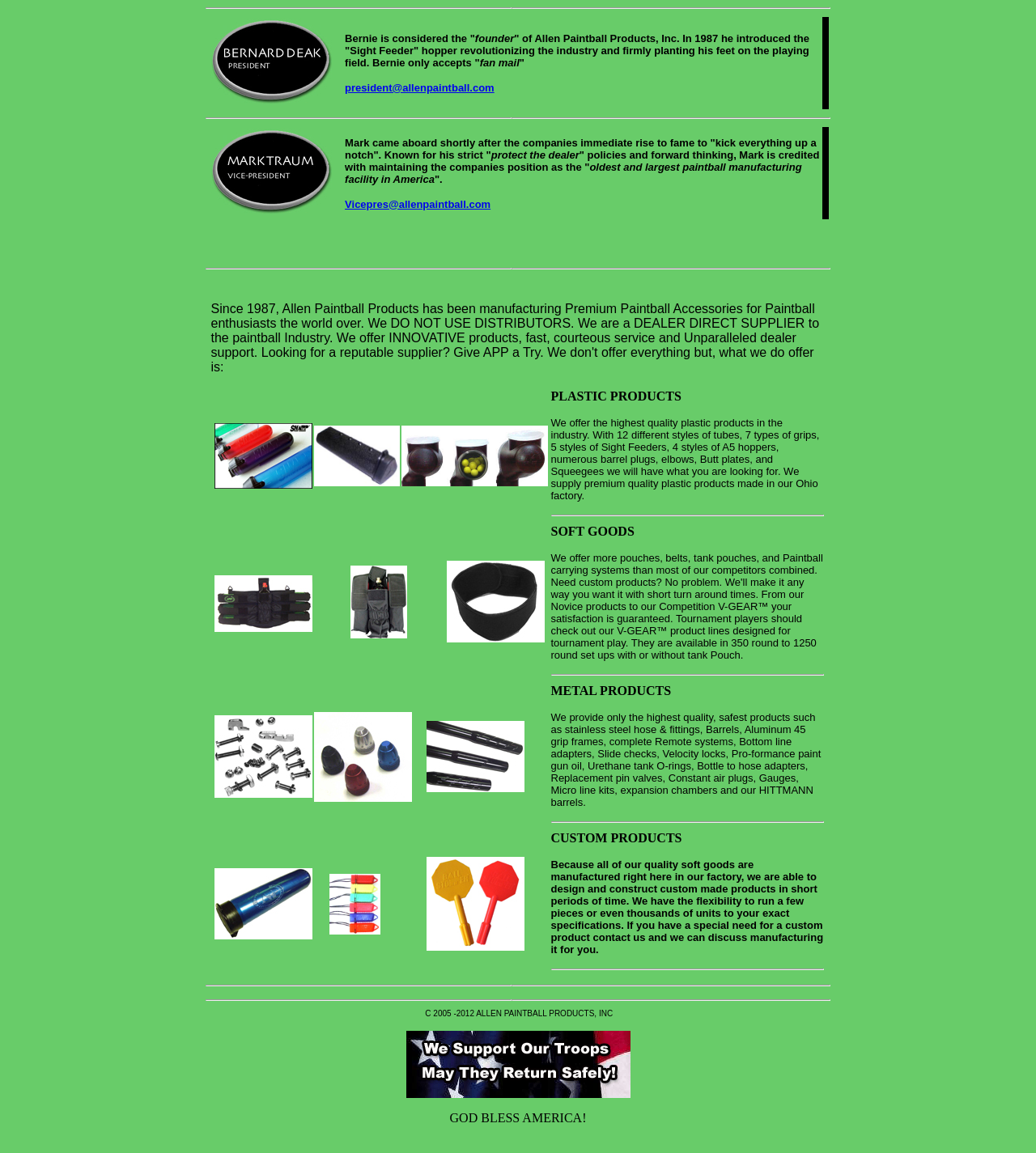Predict the bounding box coordinates of the UI element that matches this description: "president@allenpaintball.com". The coordinates should be in the format [left, top, right, bottom] with each value between 0 and 1.

[0.333, 0.069, 0.477, 0.081]